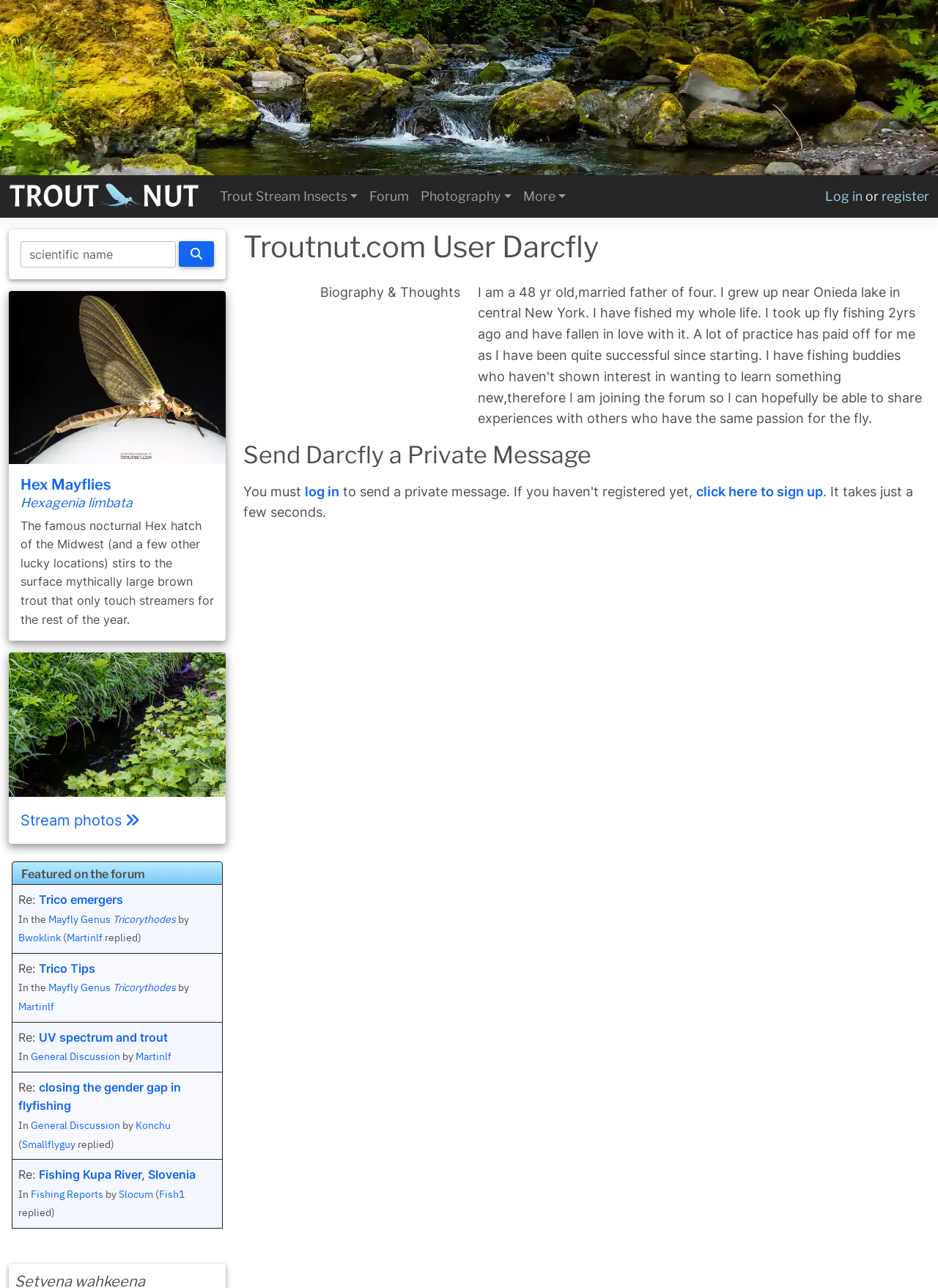Locate the bounding box coordinates of the area you need to click to fulfill this instruction: 'View the 'Hex Mayflies Hexagenia limbata' page'. The coordinates must be in the form of four float numbers ranging from 0 to 1: [left, top, right, bottom].

[0.022, 0.369, 0.141, 0.396]